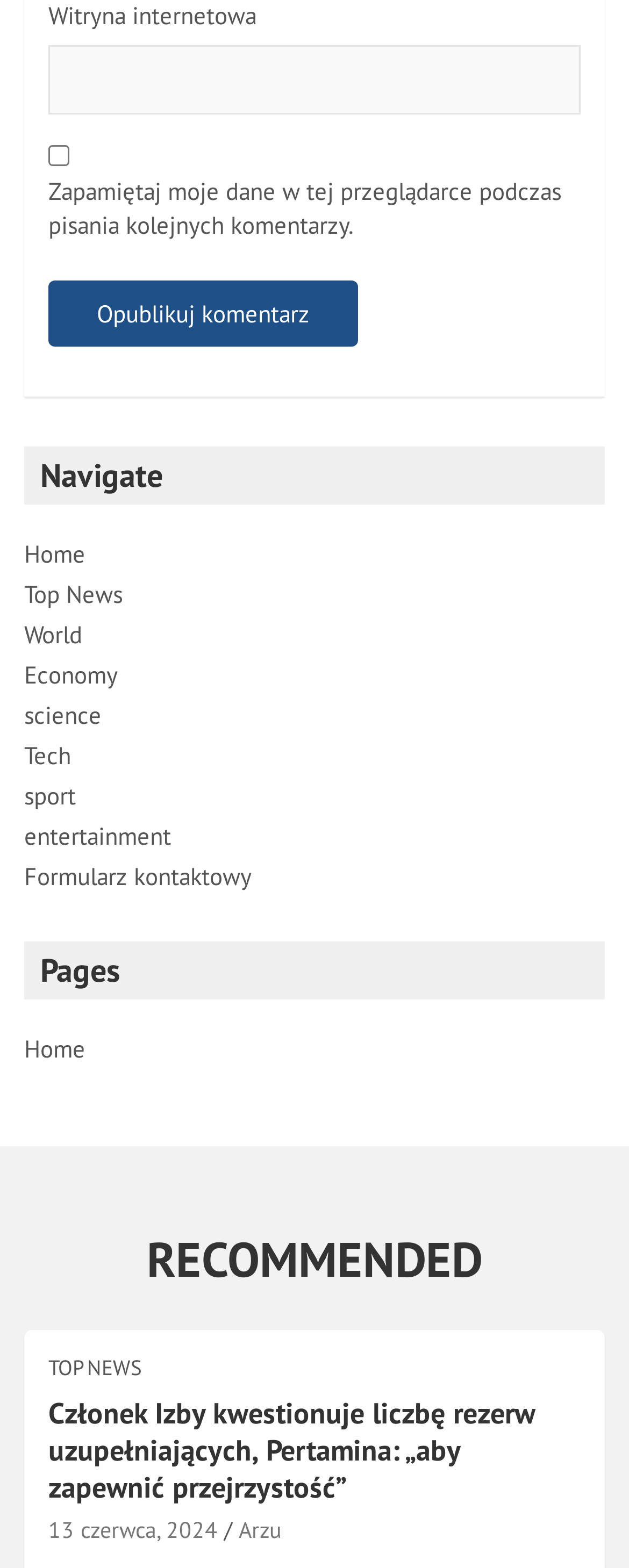Can you provide the bounding box coordinates for the element that should be clicked to implement the instruction: "Check remember me"?

[0.077, 0.093, 0.11, 0.106]